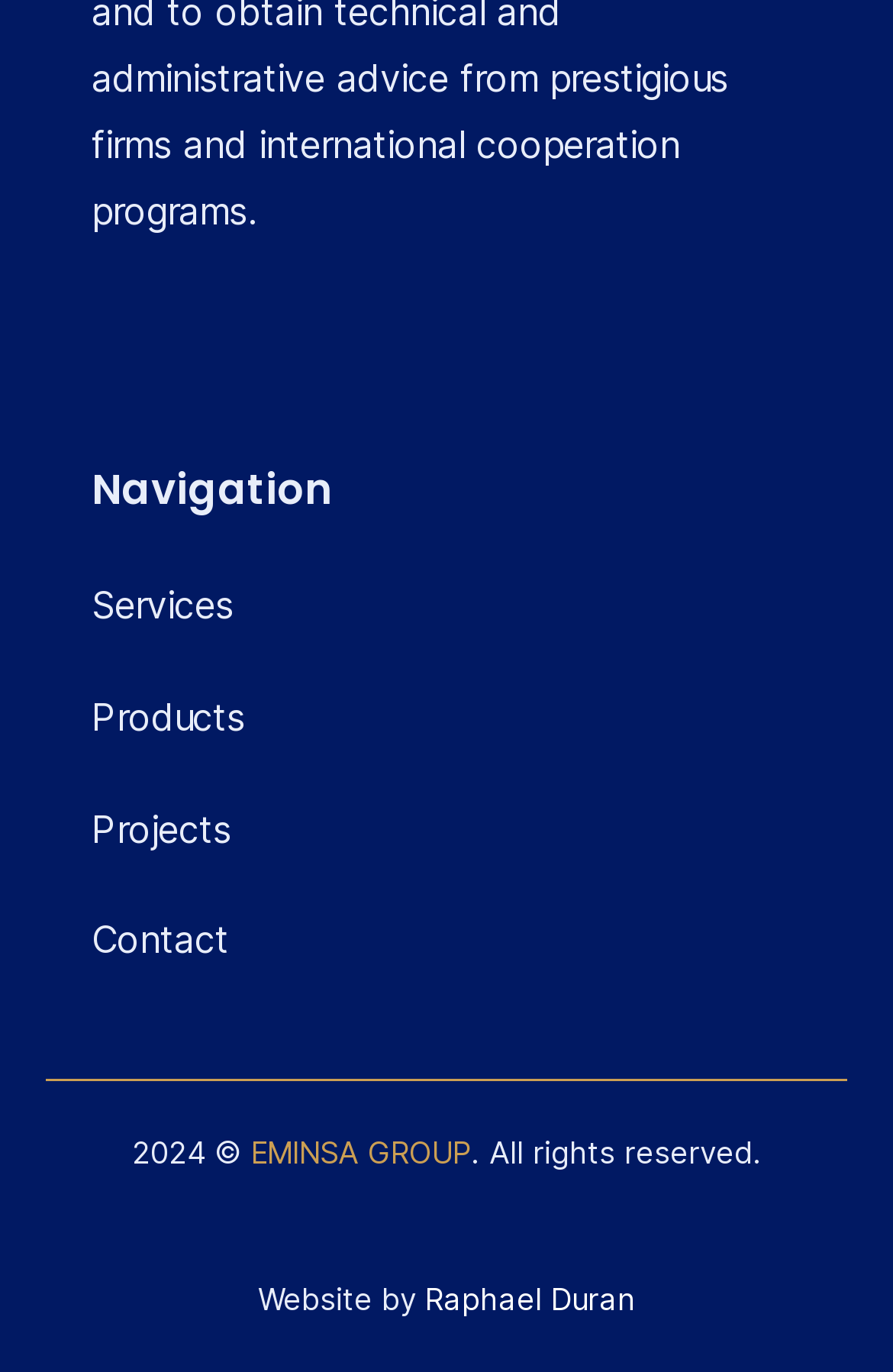For the element described, predict the bounding box coordinates as (top-left x, top-left y, bottom-right x, bottom-right y). All values should be between 0 and 1. Element description: Projects

[0.103, 0.564, 0.326, 0.645]